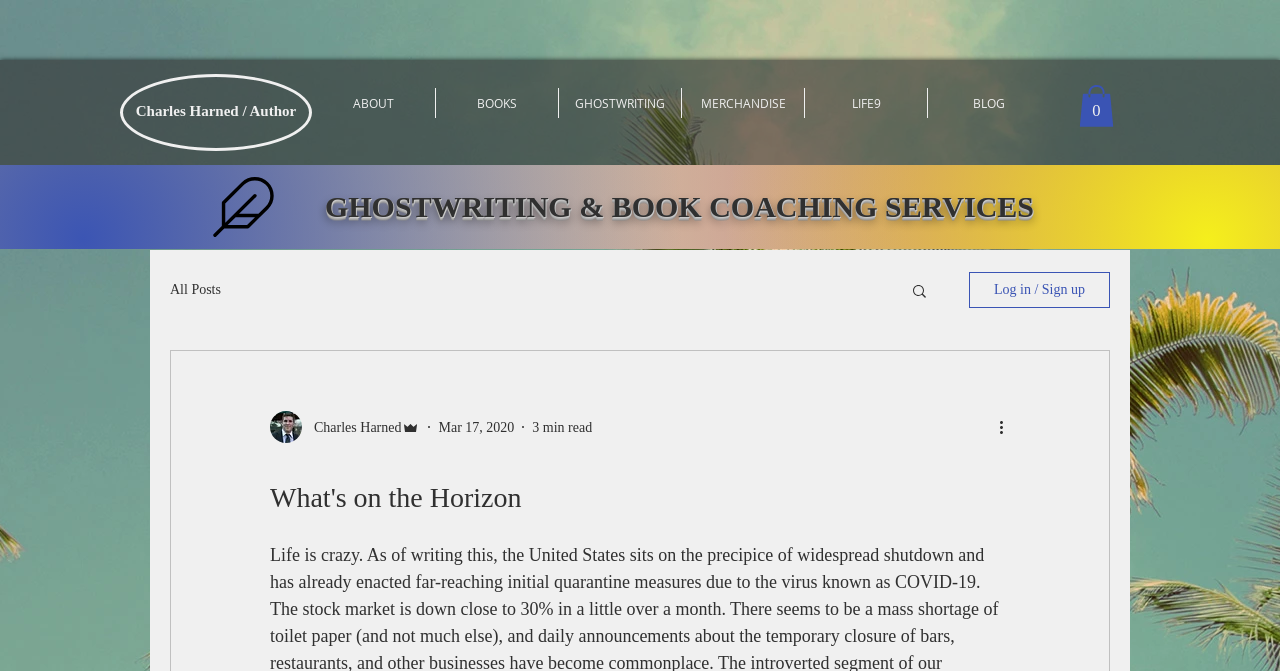Could you specify the bounding box coordinates for the clickable section to complete the following instruction: "view all posts"?

[0.133, 0.42, 0.173, 0.444]